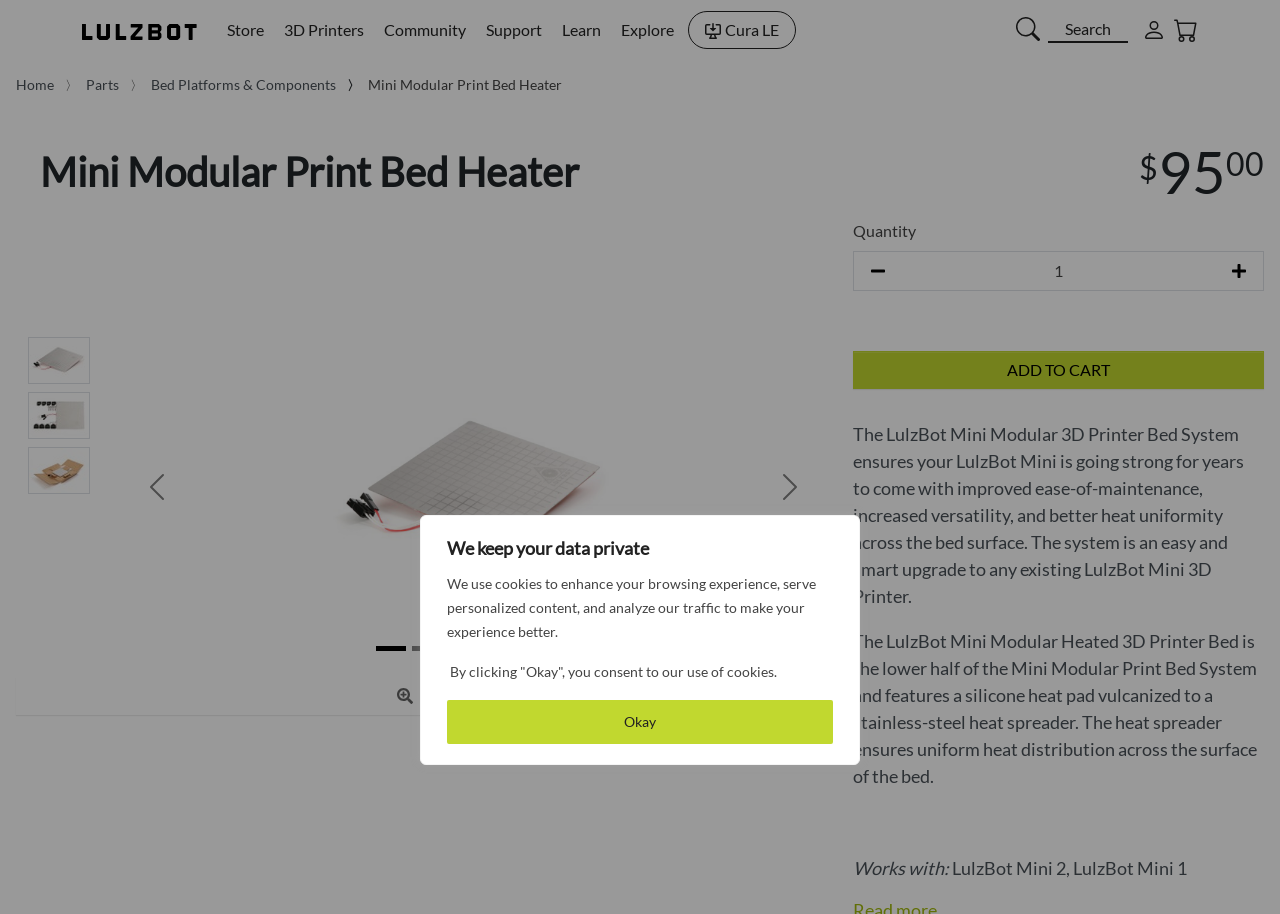What is the function of the 'ADD TO CART' button?
Refer to the image and give a detailed response to the question.

The function of the 'ADD TO CART' button can be inferred from its position and context on the webpage, which suggests that it allows users to add the product to their shopping cart.